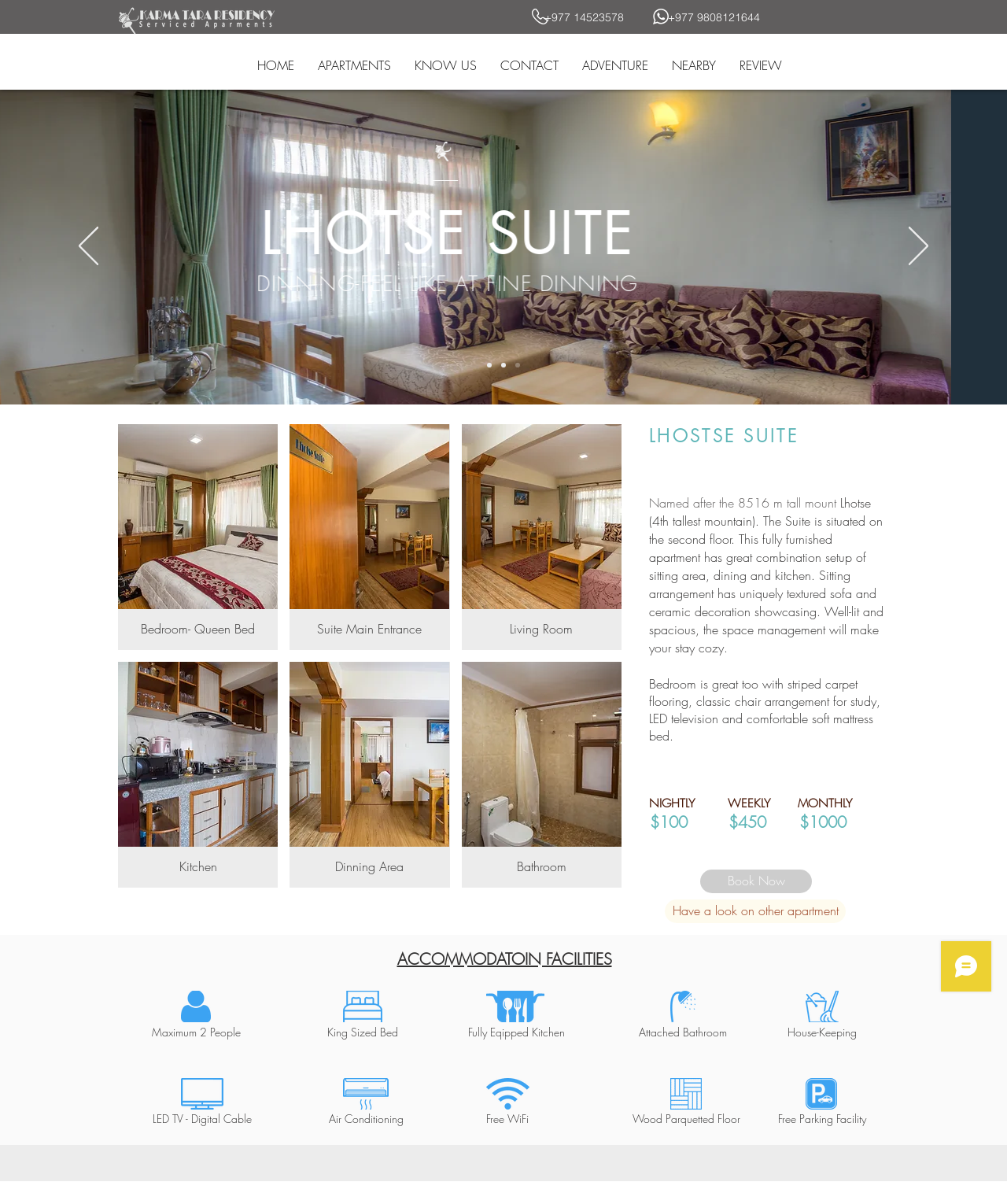Is the suite equipped with a kitchen?
From the screenshot, supply a one-word or short-phrase answer.

Yes